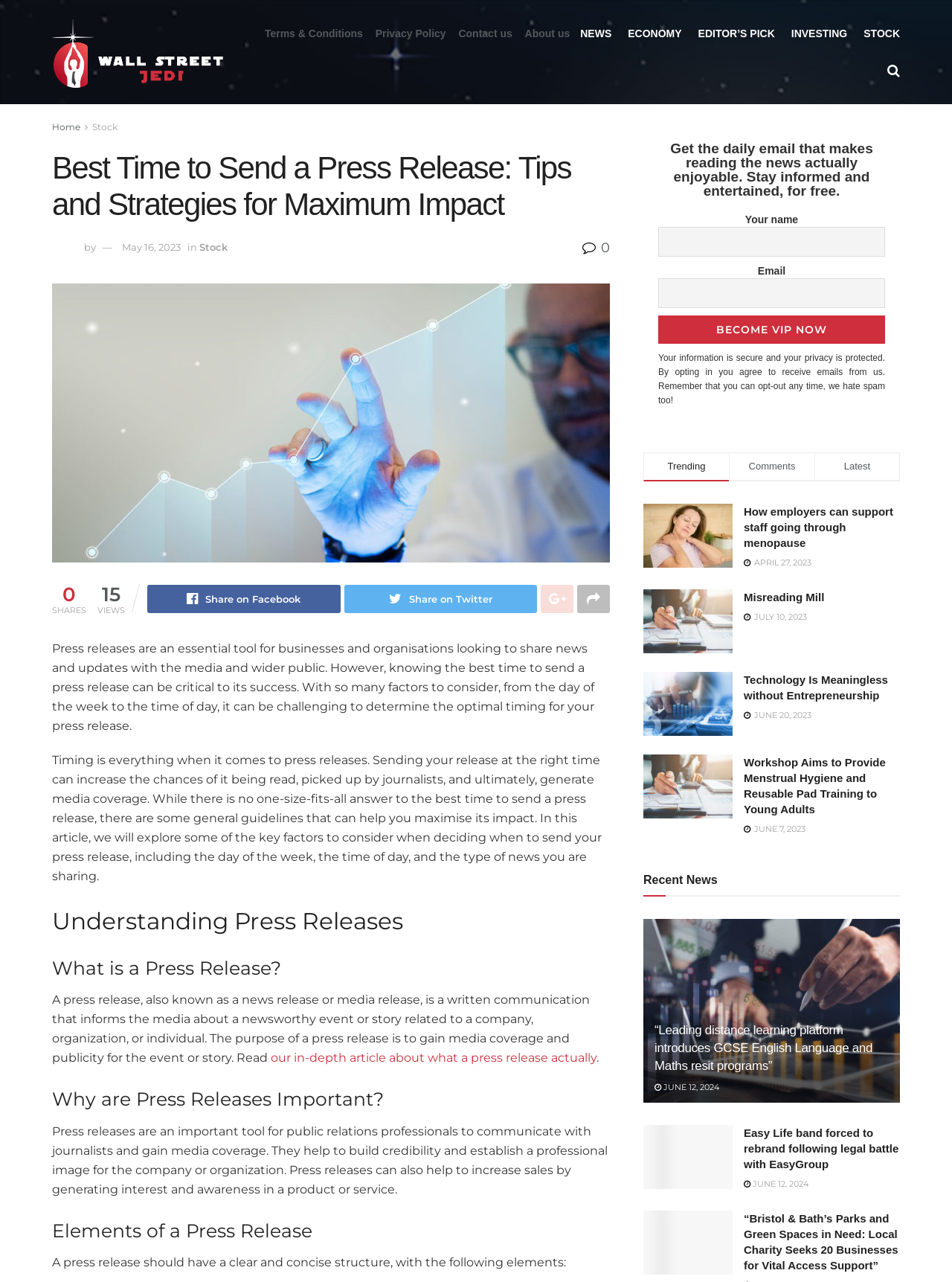Use the information in the screenshot to answer the question comprehensively: What is the purpose of a press release?

According to the webpage, a press release is a written communication that informs the media about a newsworthy event or story related to a company, organization, or individual. The purpose of a press release is to gain media coverage and publicity for the event or story.